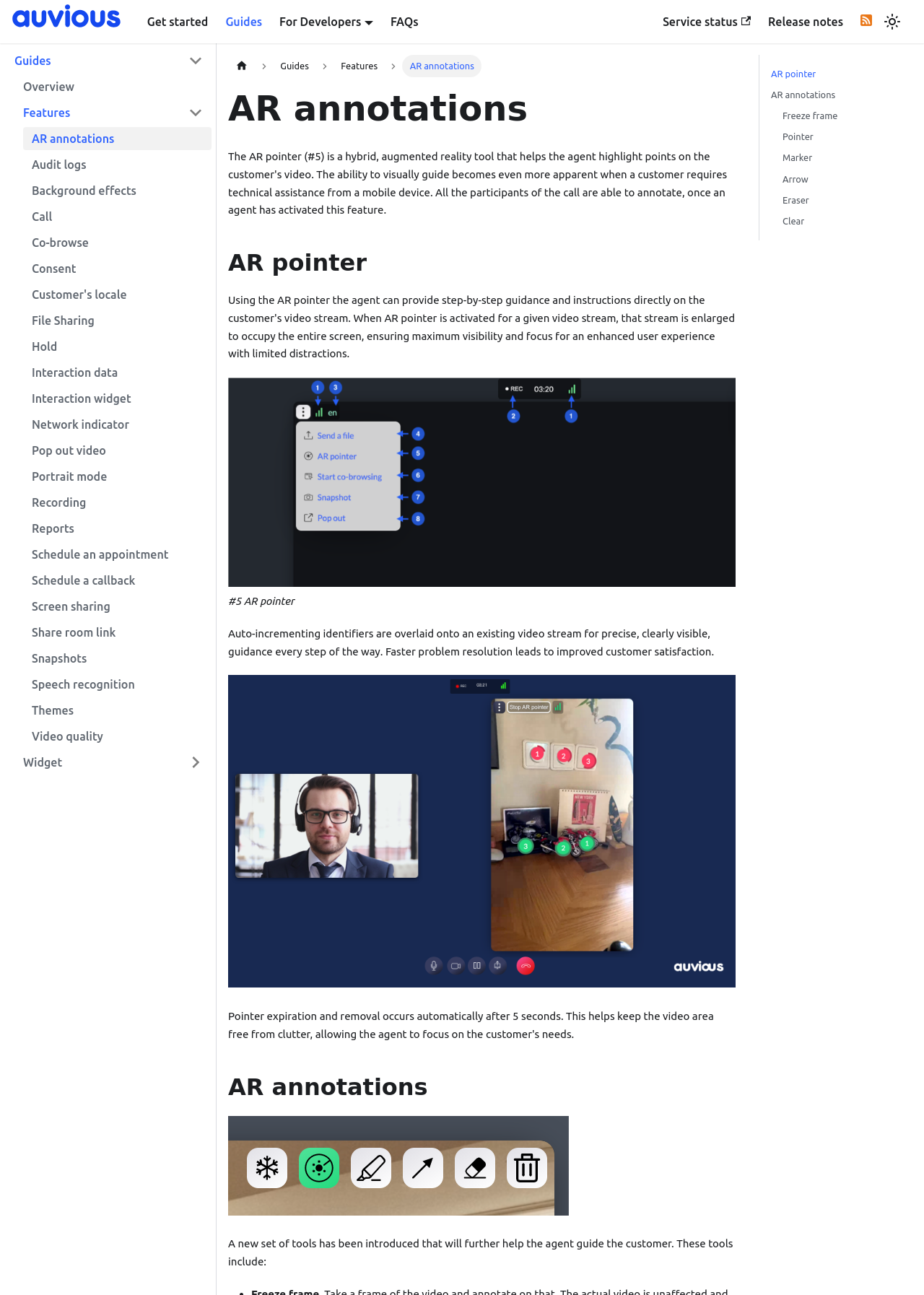What is the function of the 'Switch between dark and light mode' button?
Can you offer a detailed and complete answer to this question?

The button is located in the top right corner of the webpage, and it allows the user to switch between light and dark mode, as indicated by the button's text and icon.